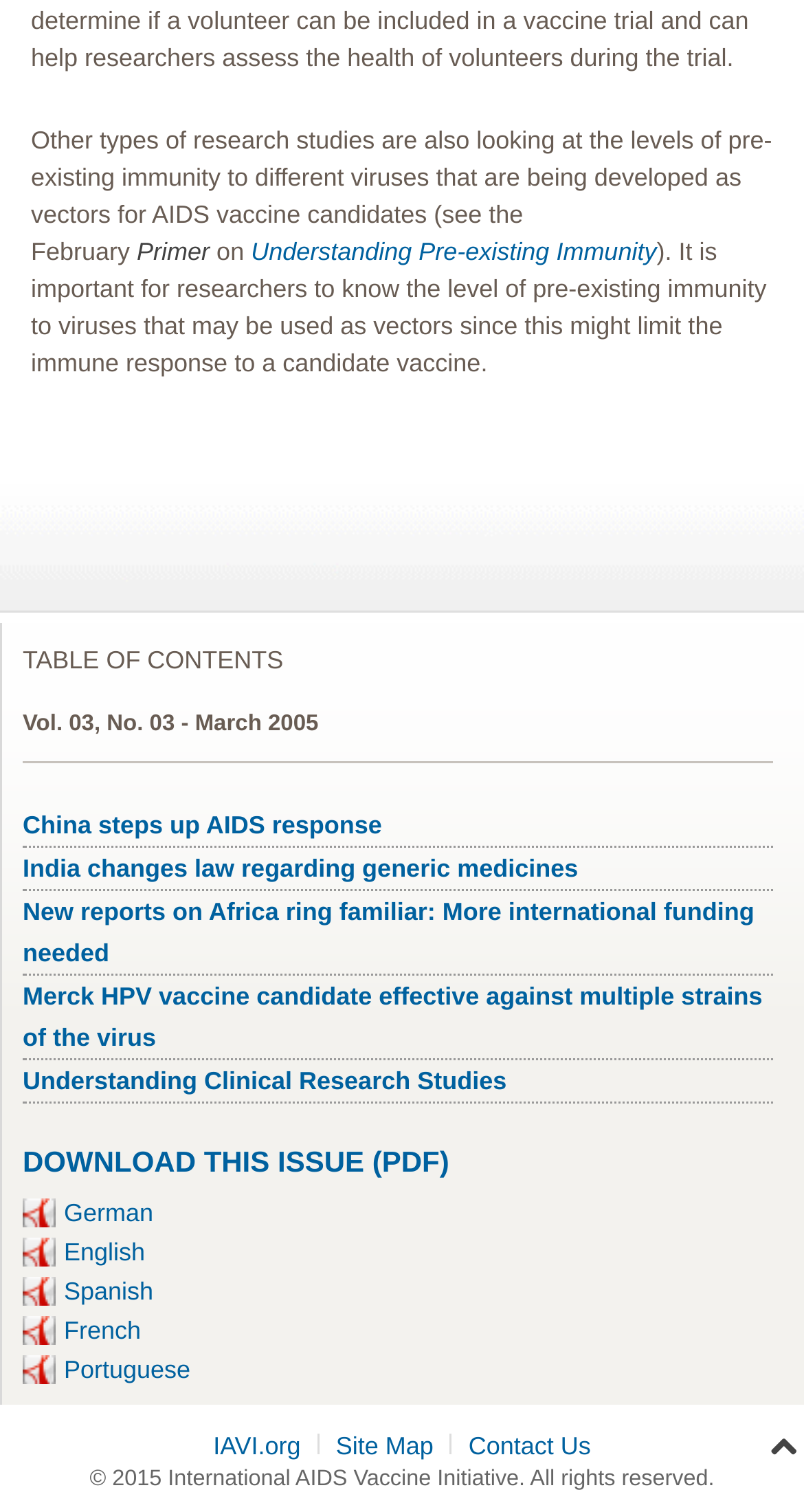From the image, can you give a detailed response to the question below:
What is the copyright year of this webpage?

The copyright information at the bottom of the webpage states '© 2015 International AIDS Vaccine Initiative. All rights reserved.', indicating that the copyright year is 2015.